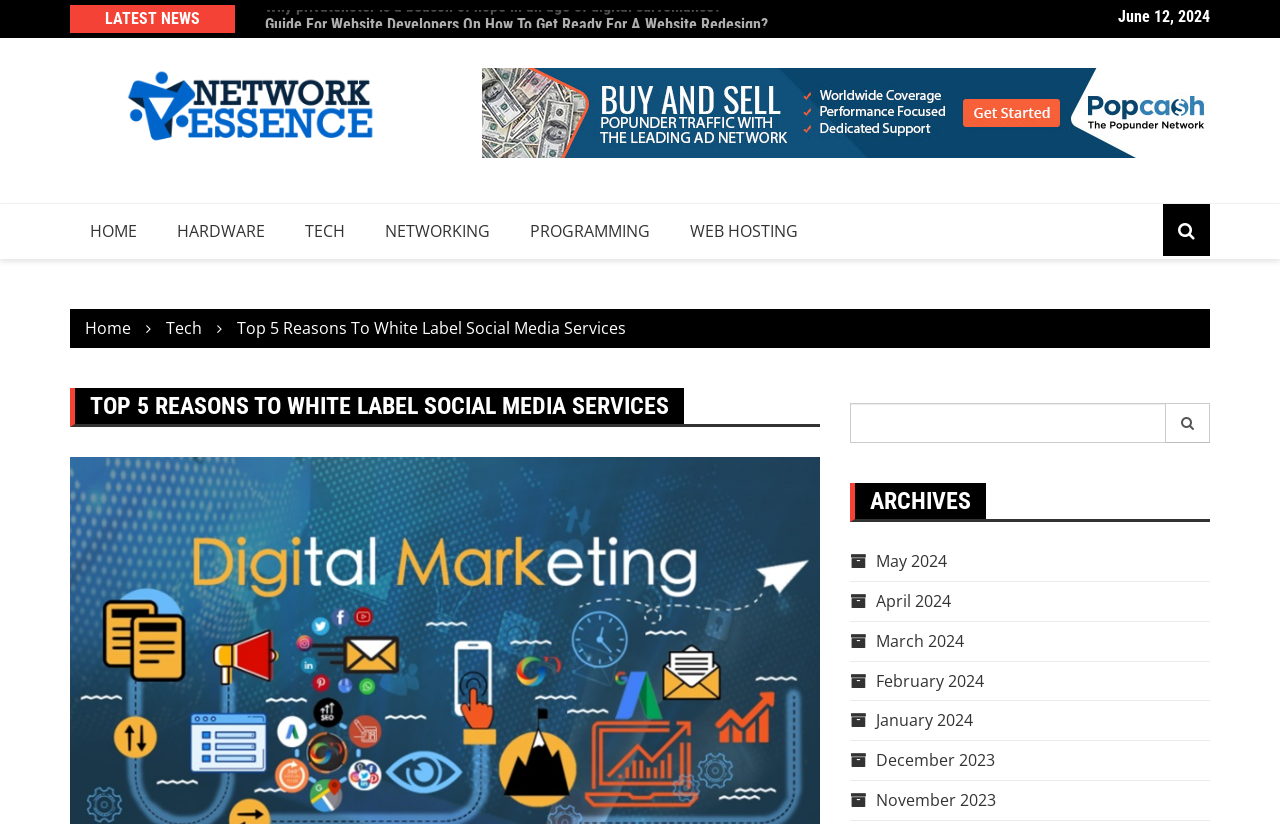Determine the bounding box of the UI component based on this description: "parent_node: Search for: name="s"". The bounding box coordinates should be four float values between 0 and 1, i.e., [left, top, right, bottom].

[0.664, 0.489, 0.911, 0.537]